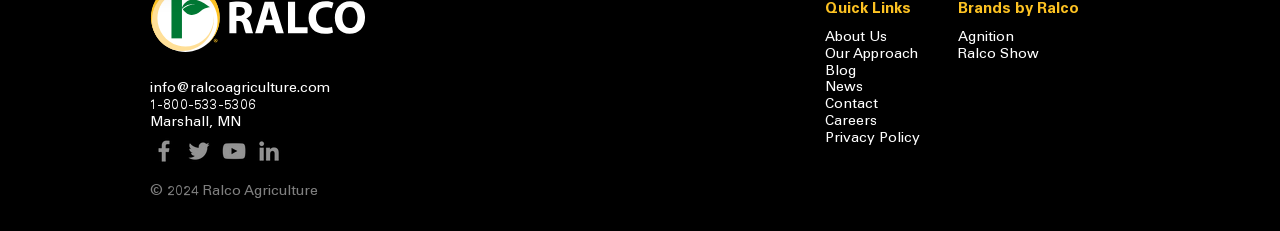What is the phone number on the webpage?
Can you offer a detailed and complete answer to this question?

The phone number can be found on the top section of the webpage, next to the email address 'info@ralcoagriculture.com'.